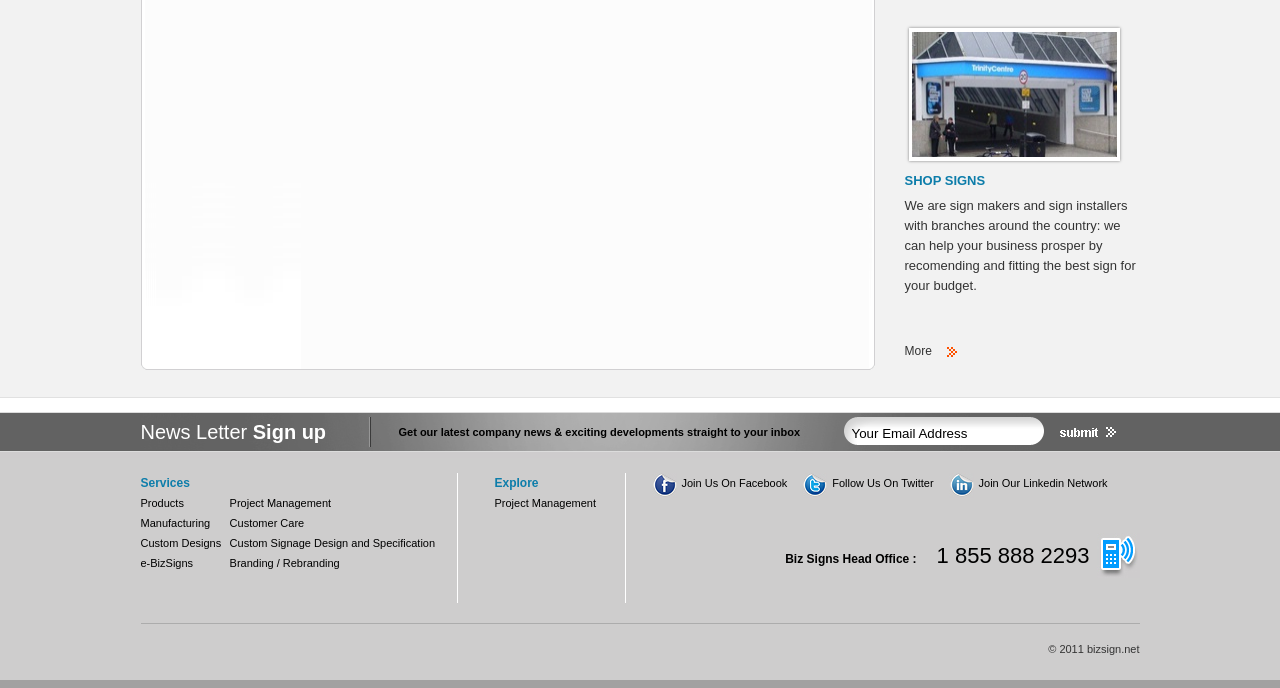Predict the bounding box coordinates of the area that should be clicked to accomplish the following instruction: "Enter email address". The bounding box coordinates should consist of four float numbers between 0 and 1, i.e., [left, top, right, bottom].

[0.659, 0.606, 0.822, 0.647]